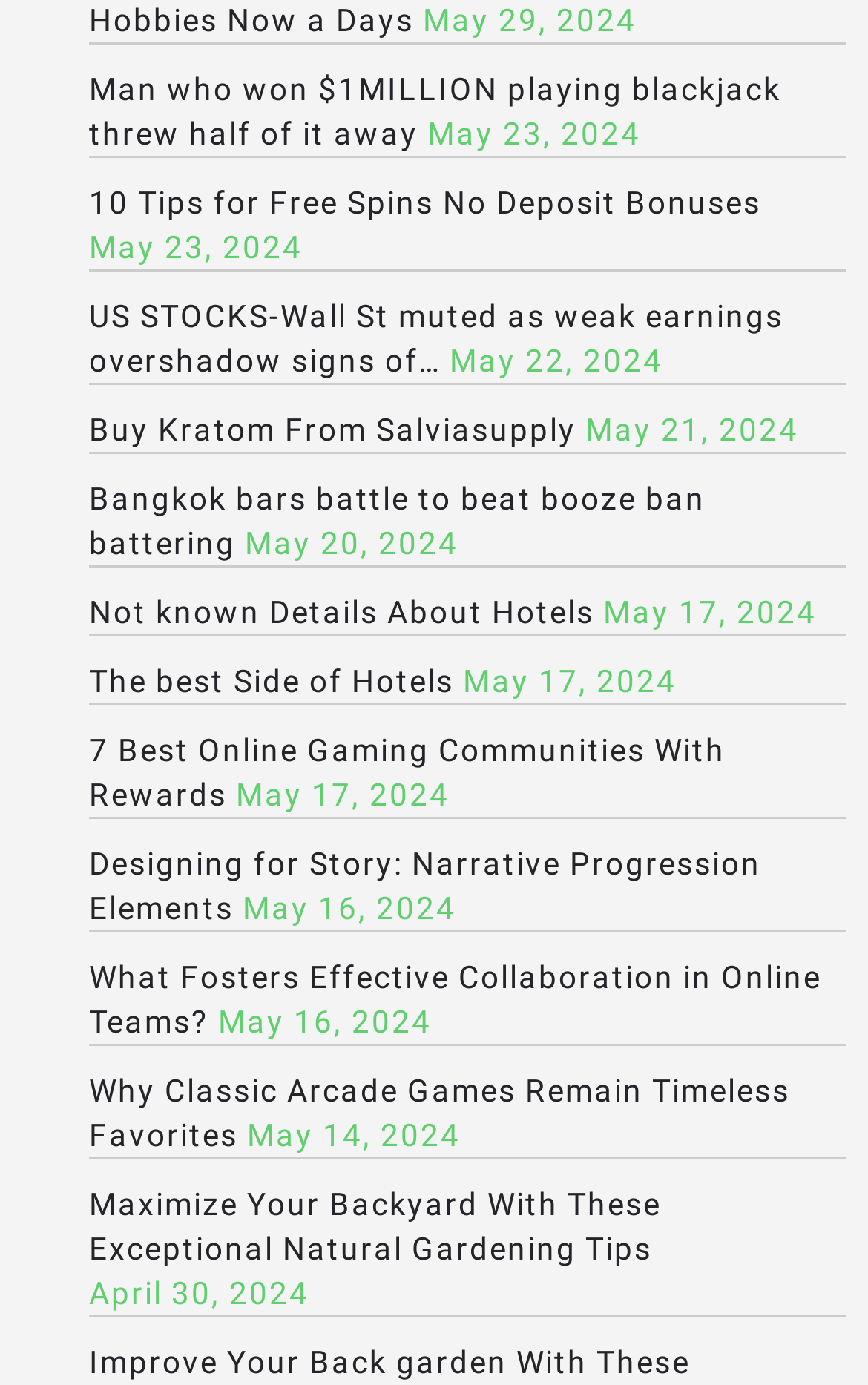Please identify the bounding box coordinates of the element that needs to be clicked to execute the following command: "Explore the article about Bangkok bars". Provide the bounding box using four float numbers between 0 and 1, formatted as [left, top, right, bottom].

[0.103, 0.347, 0.813, 0.405]